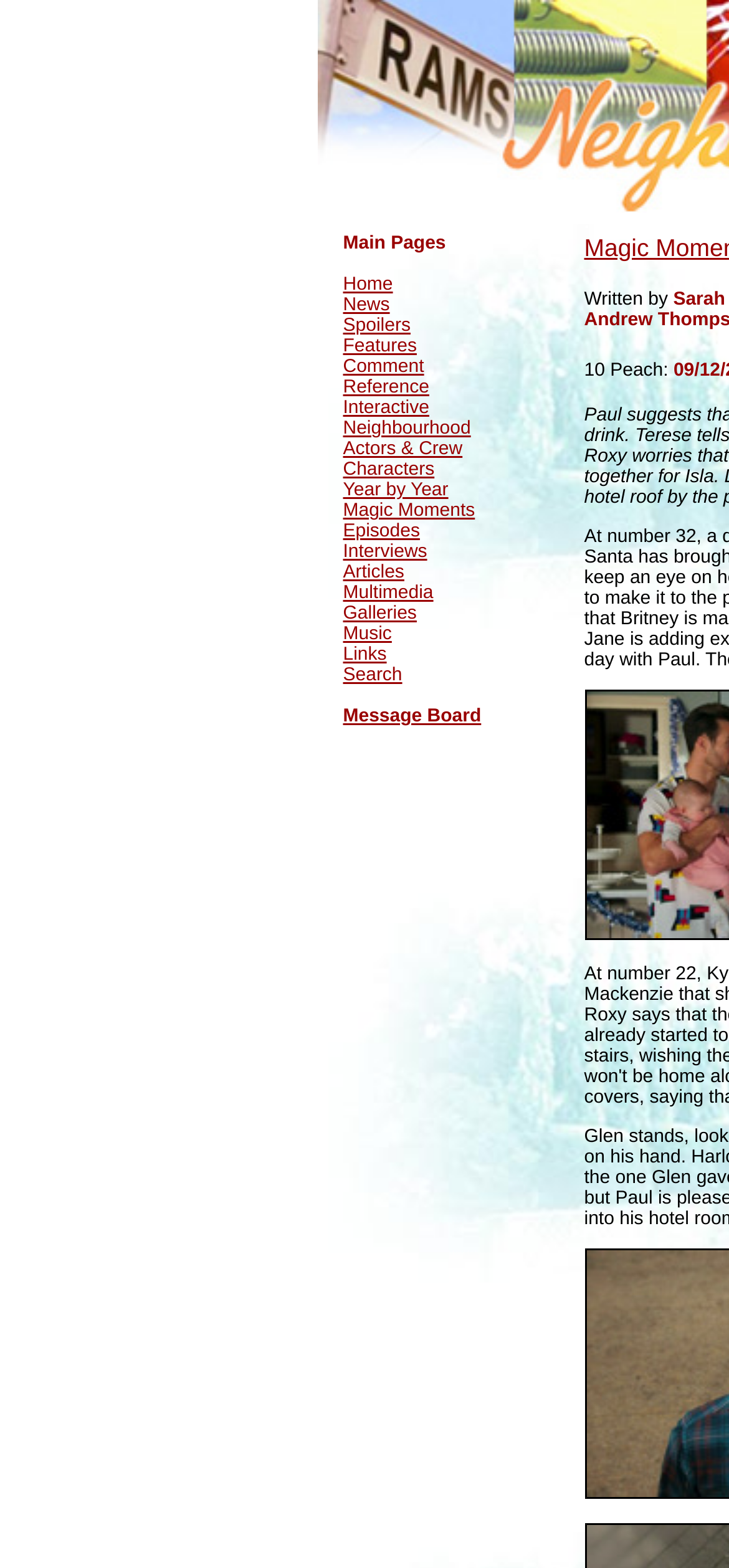What is the purpose of the 'Search' link?
Examine the image and provide an in-depth answer to the question.

Based on the context of the link being in the main navigation menu, I infer that the purpose of the 'Search' link is to allow users to search the website for specific content.